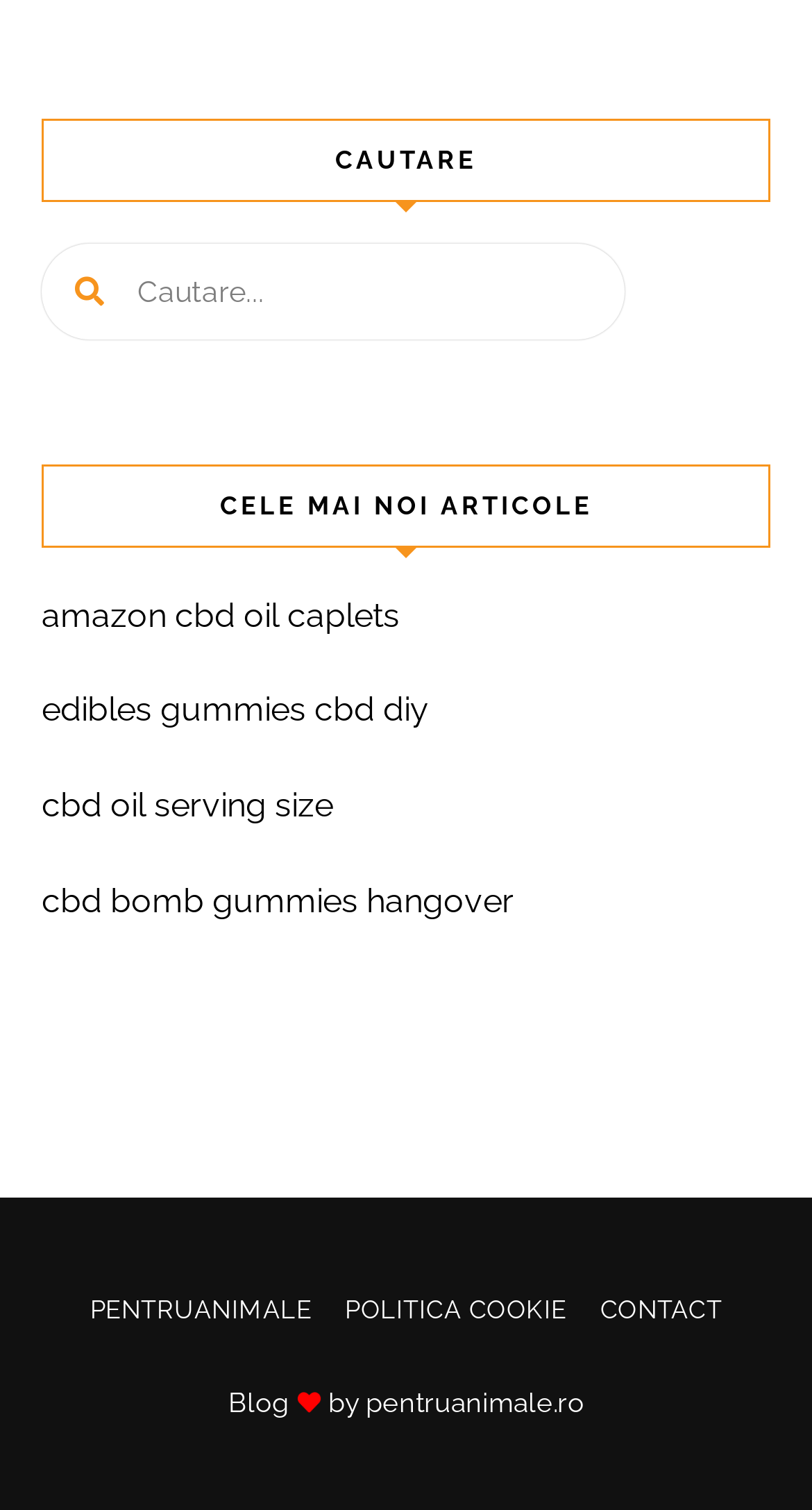What is the vertical position of the 'CONTACT' link?
Please utilize the information in the image to give a detailed response to the question.

The 'CONTACT' link is located at the bottom of the webpage, as indicated by its y1 and y2 coordinates (0.849, 0.889) which are larger than those of other elements.